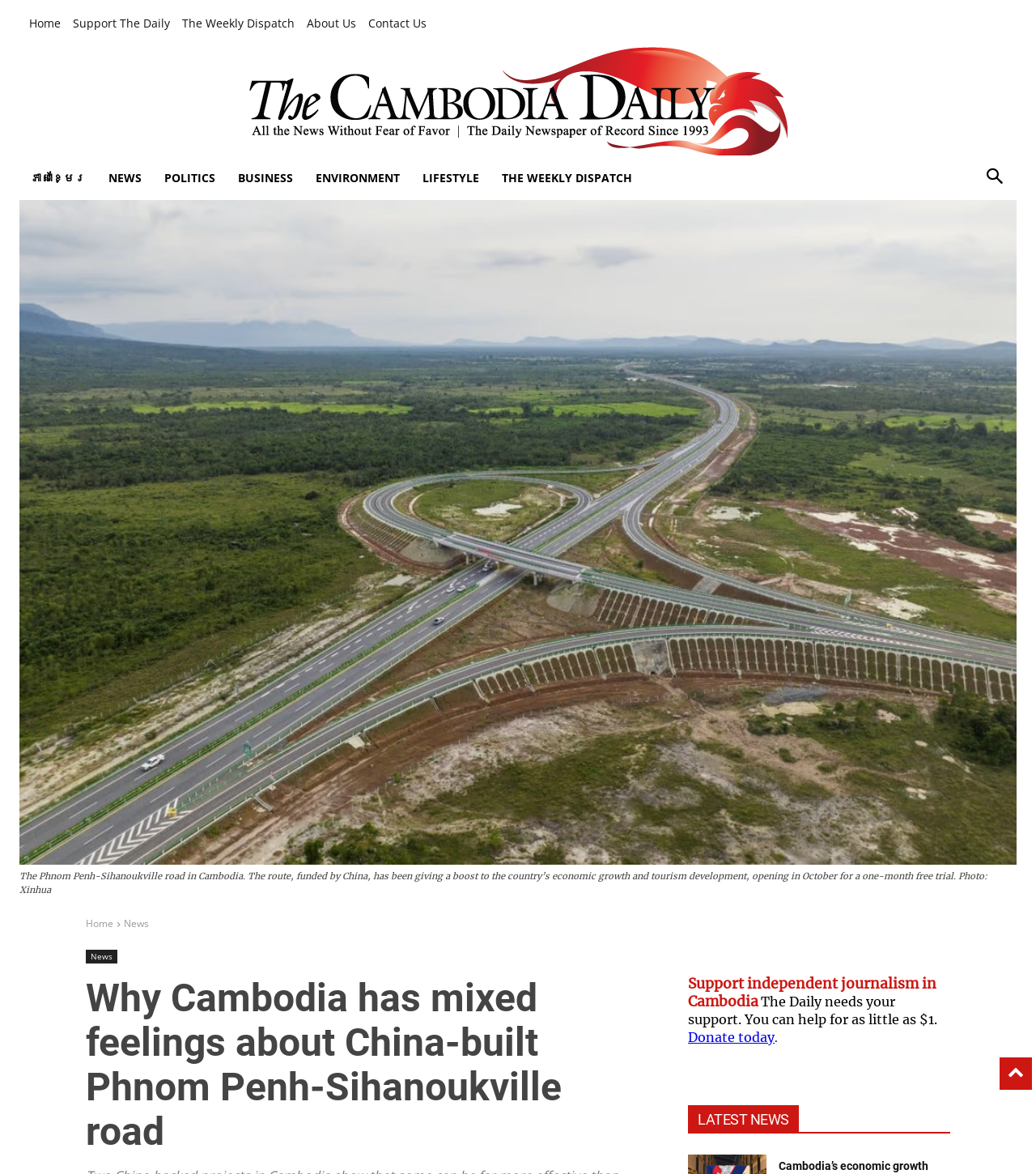Given the element description Lifestyle, identify the bounding box coordinates for the UI element on the webpage screenshot. The format should be (top-left x, top-left y, bottom-right x, bottom-right y), with values between 0 and 1.

[0.397, 0.135, 0.473, 0.168]